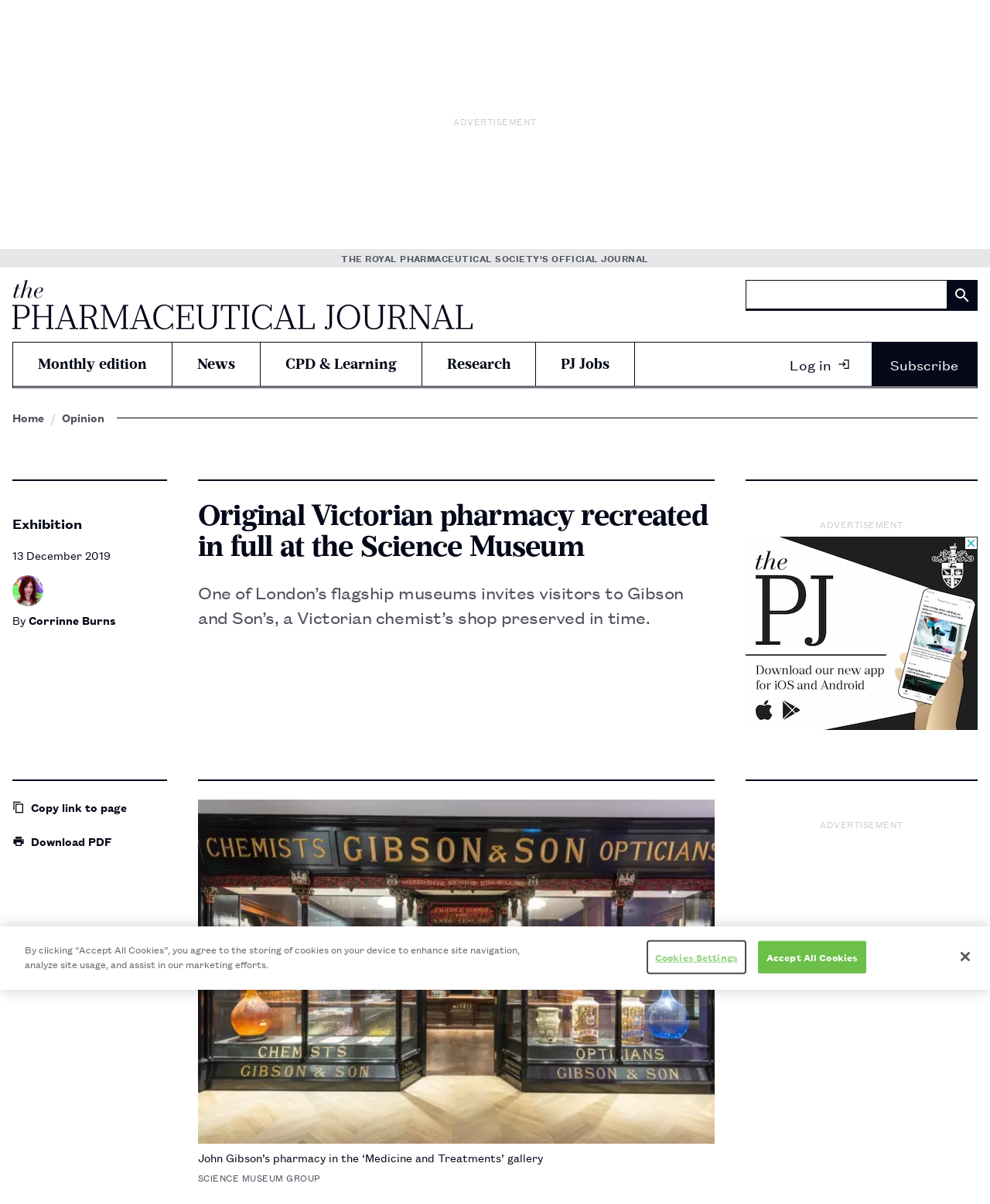Find the bounding box coordinates of the clickable area that will achieve the following instruction: "Log in to the website".

[0.779, 0.285, 0.874, 0.32]